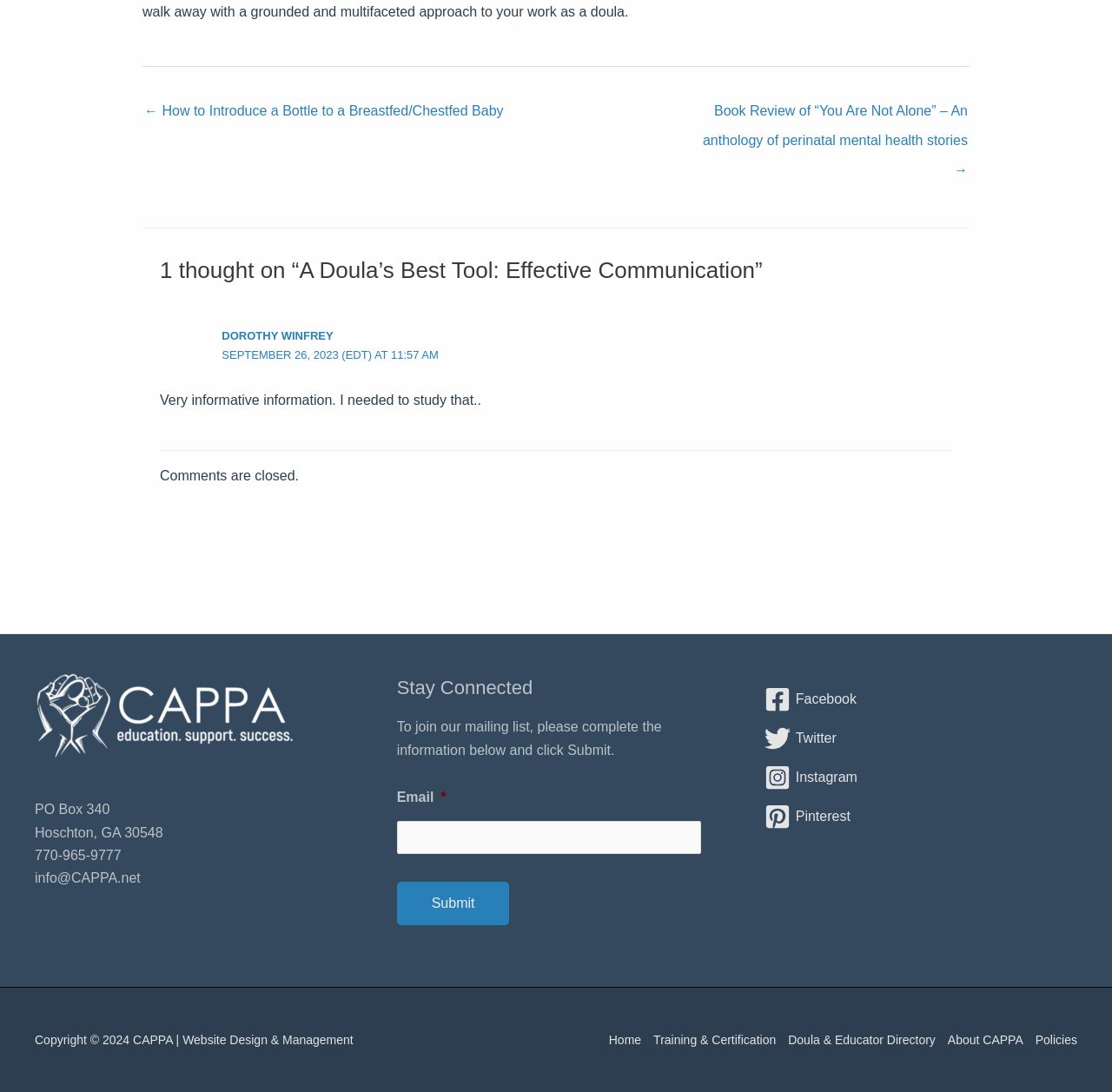Determine the bounding box coordinates for the area you should click to complete the following instruction: "Click on the 'Facebook' link".

[0.682, 0.629, 0.969, 0.653]